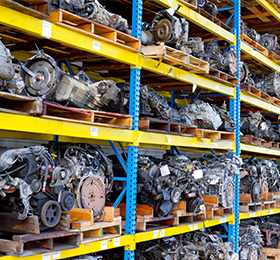What is the theme associated with the image?
Answer the question with a single word or phrase by looking at the picture.

Automotive repairs